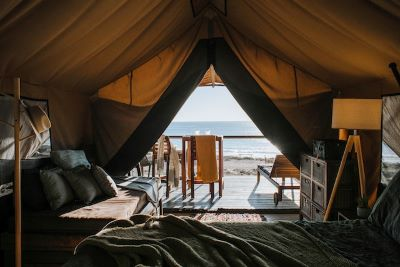What is the material of the dining table?
Using the image, provide a concise answer in one word or a short phrase.

Wooden